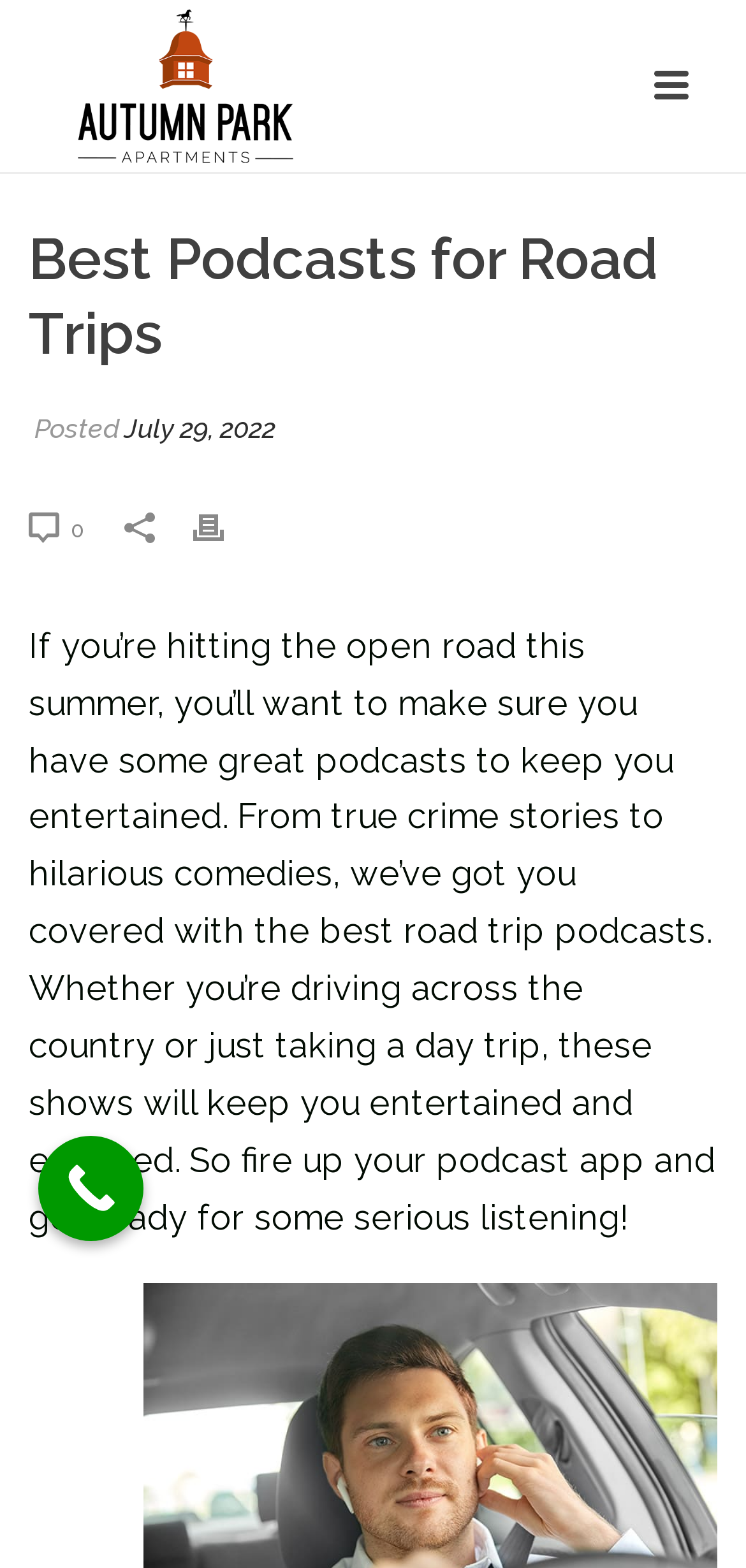Find the bounding box coordinates for the HTML element described as: "0". The coordinates should consist of four float values between 0 and 1, i.e., [left, top, right, bottom].

[0.038, 0.317, 0.167, 0.357]